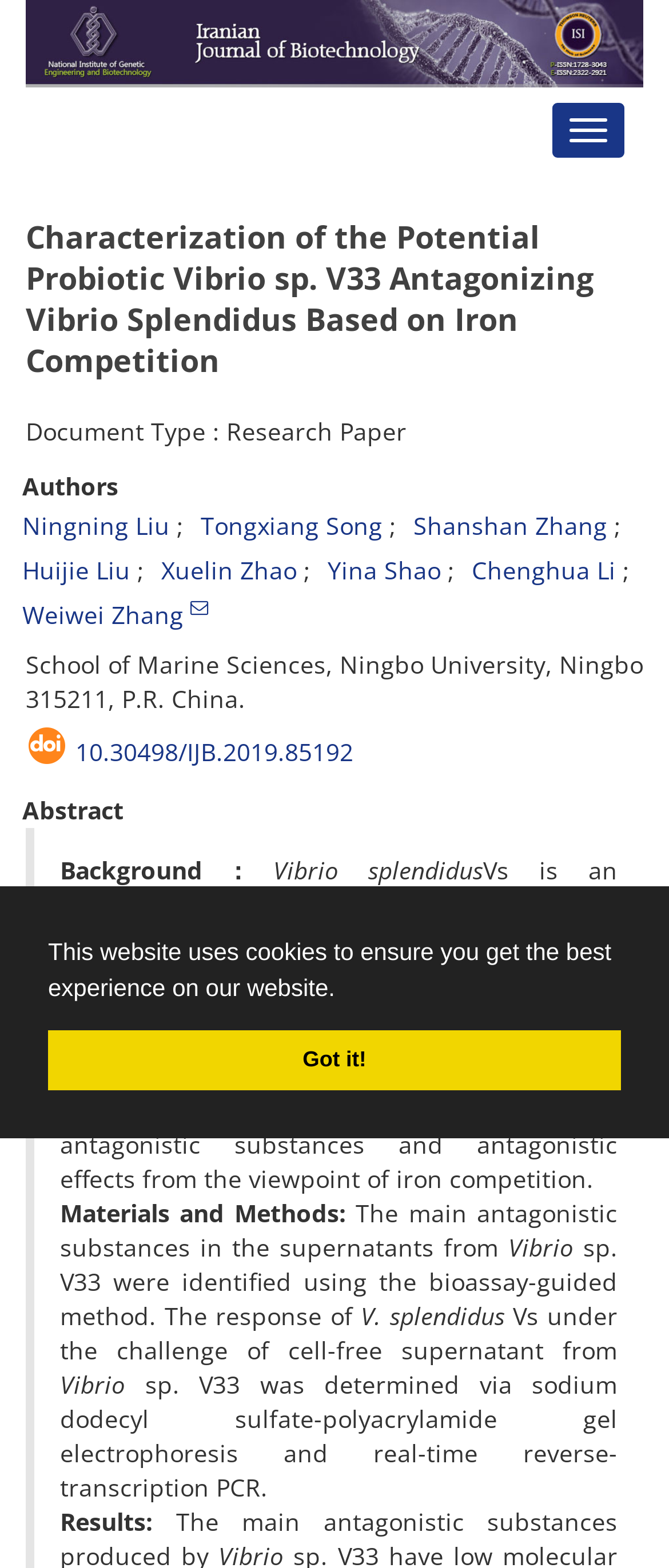Who are the authors of this paper?
Provide an in-depth and detailed answer to the question.

I found the list of authors by looking at the section labeled 'Authors' which contains links to the names of the authors, including Ningning Liu, Tongxiang Song, Shanshan Zhang, and others.